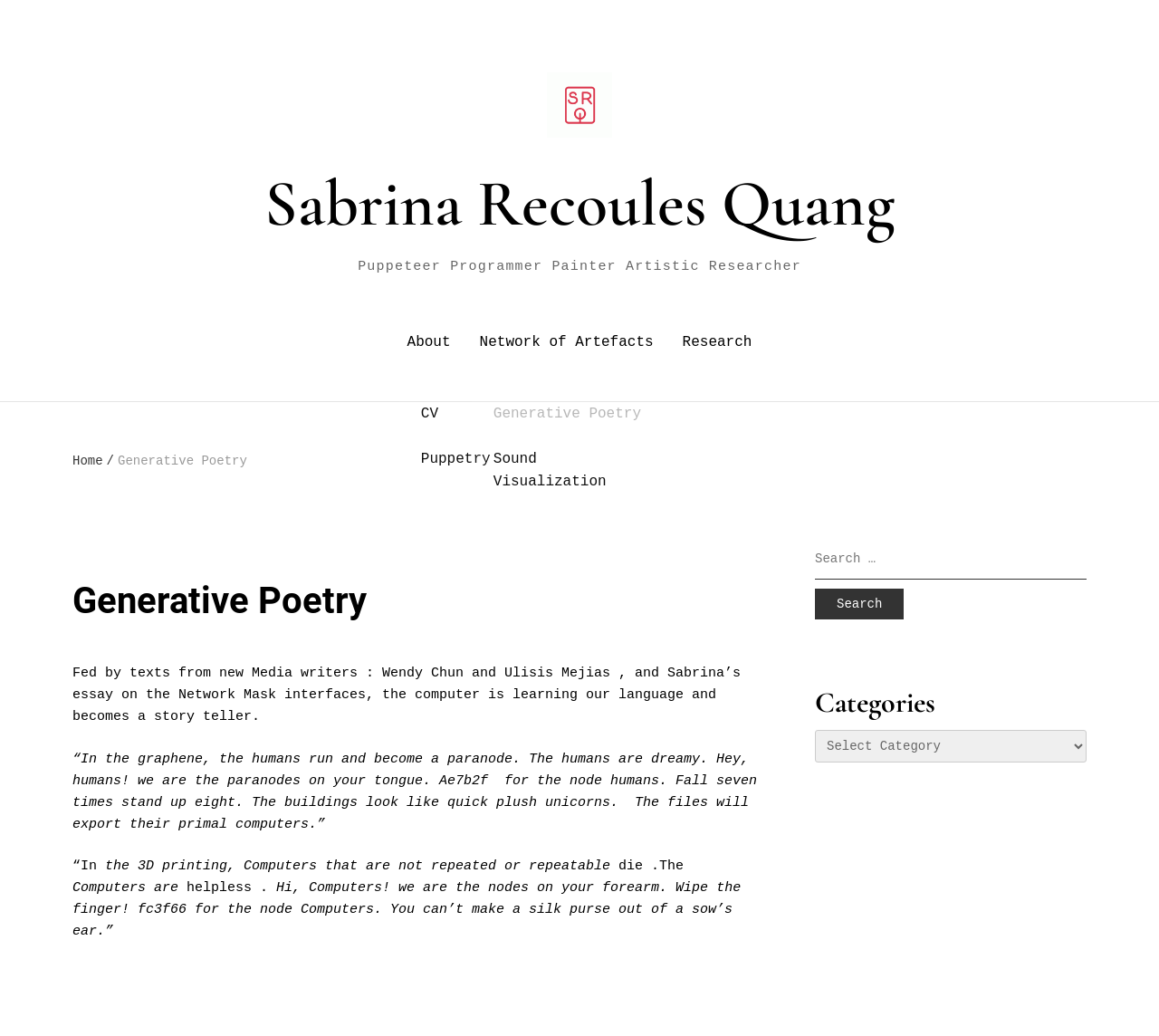Indicate the bounding box coordinates of the element that must be clicked to execute the instruction: "Visit Sabrina Recoules Quang's homepage". The coordinates should be given as four float numbers between 0 and 1, i.e., [left, top, right, bottom].

[0.472, 0.056, 0.528, 0.147]